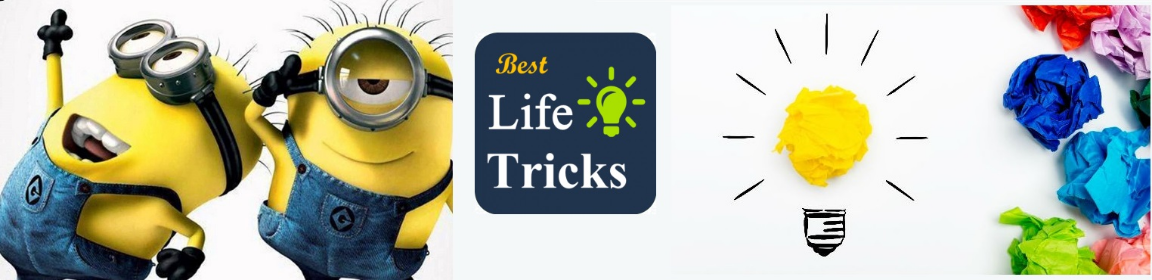Based on the image, please elaborate on the answer to the following question:
What is the shape of the icon suggesting innovation and clever ideas?

According to the caption, the middle section features a graphic design with the text 'Best Life Tricks' against a dark background, complemented by a 'light bulb icon' suggesting innovation and clever ideas, which implies that the icon is in the shape of a light bulb.